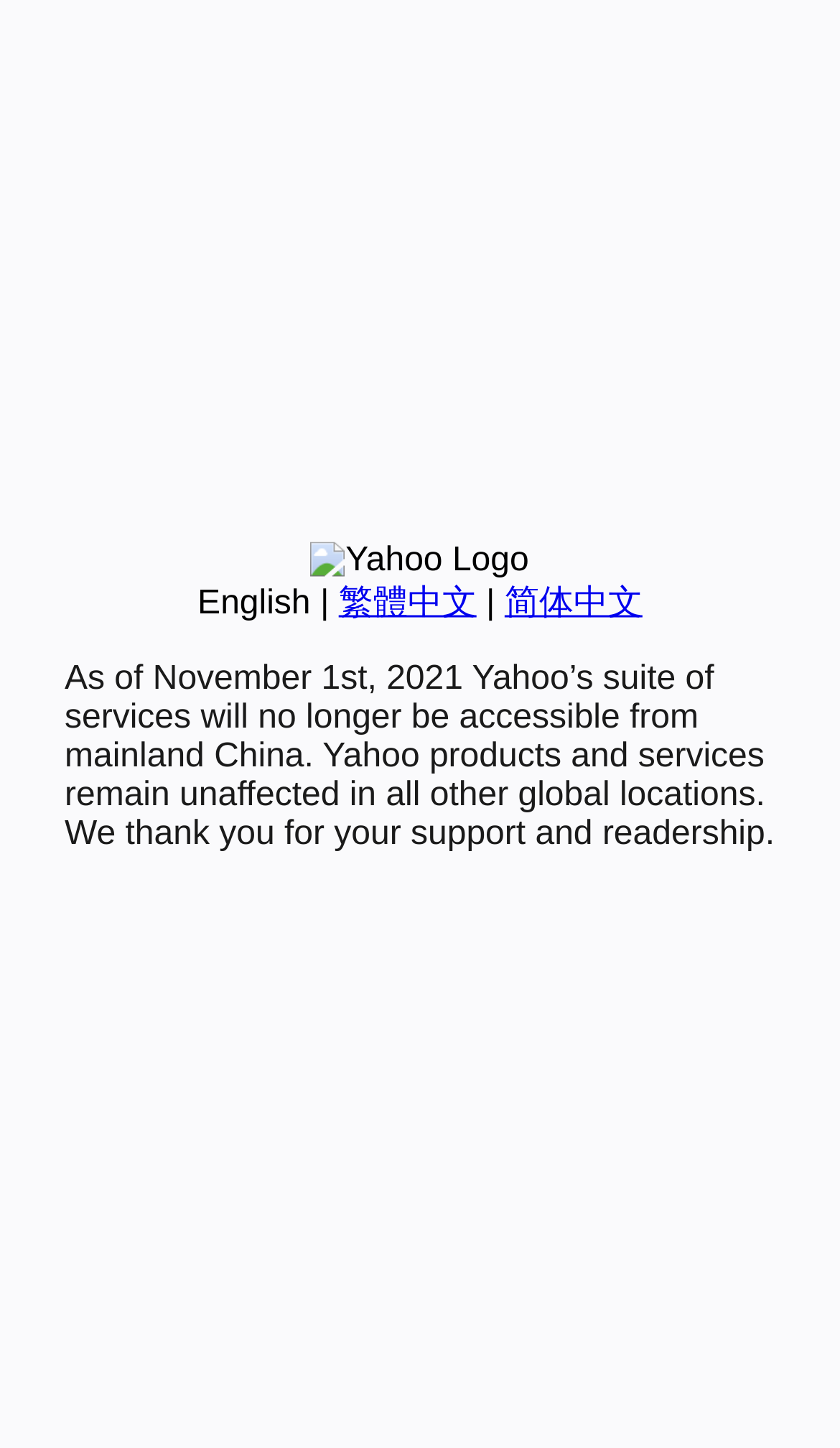Given the description "简体中文", provide the bounding box coordinates of the corresponding UI element.

[0.601, 0.404, 0.765, 0.429]